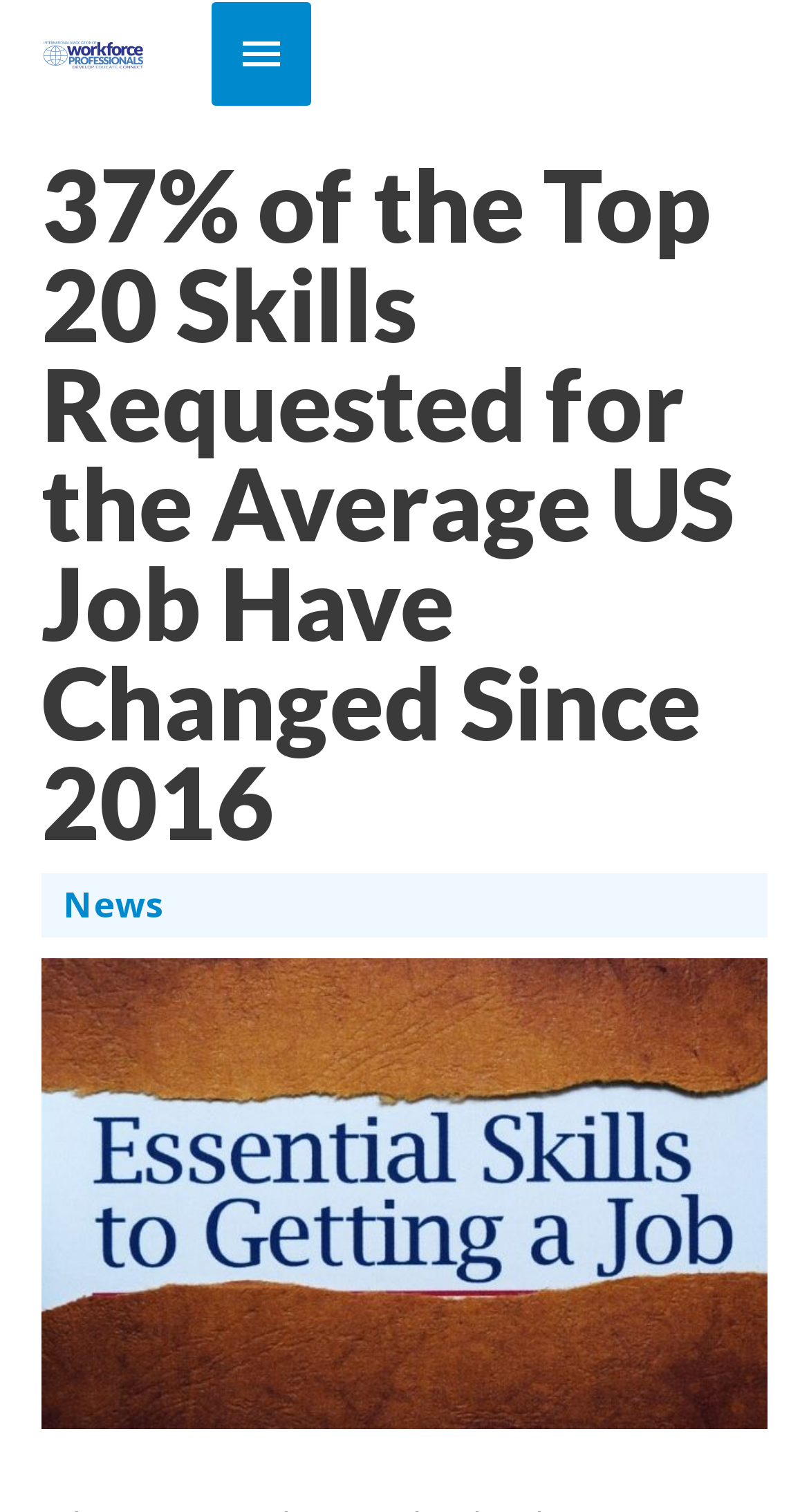Using the webpage screenshot, find the UI element described by alt="IAWP - Develop. Educate. Connect.". Provide the bounding box coordinates in the format (top-left x, top-left y, bottom-right x, bottom-right y), ensuring all values are floating point numbers between 0 and 1.

[0.051, 0.023, 0.179, 0.047]